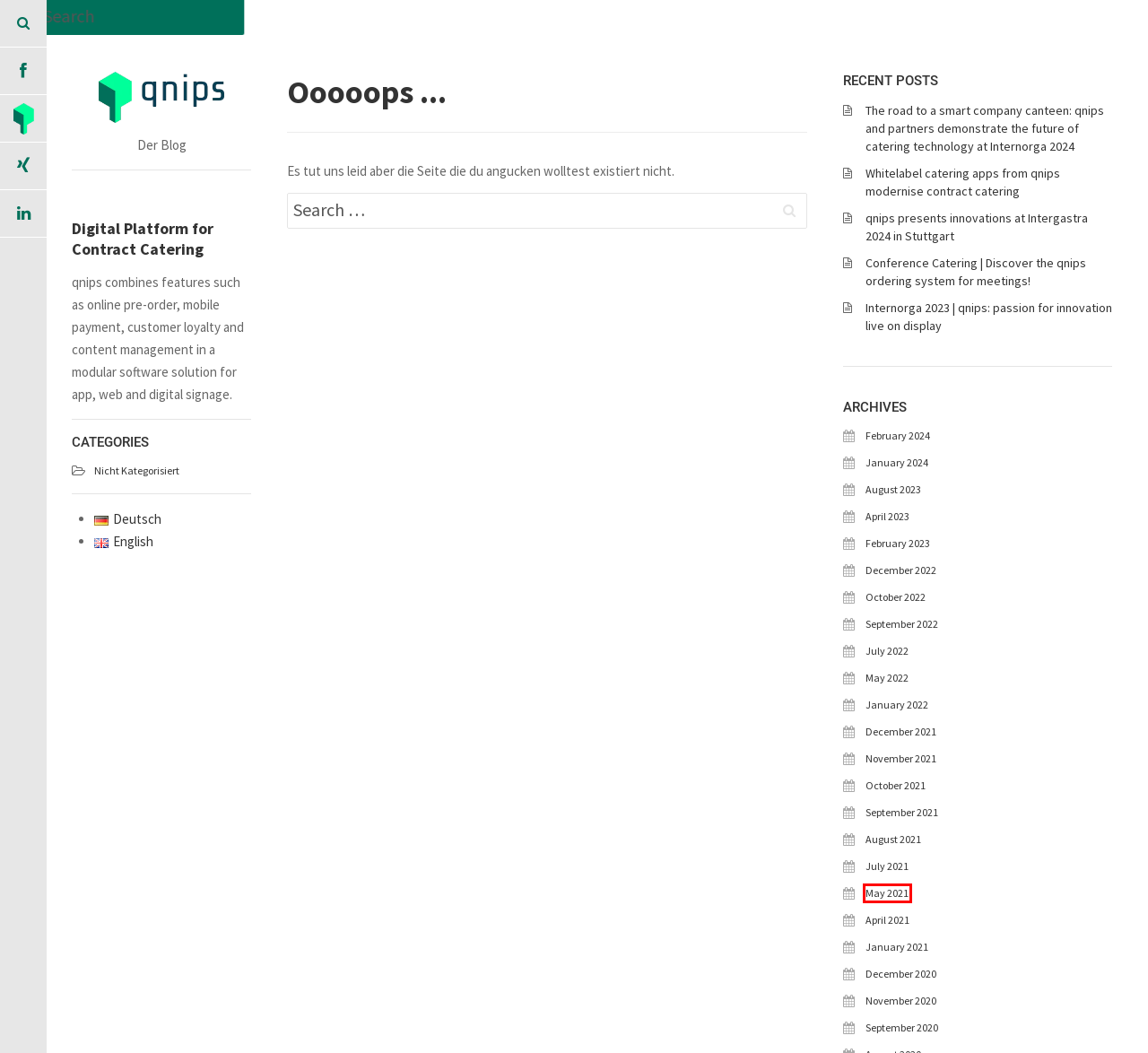You are provided with a screenshot of a webpage containing a red rectangle bounding box. Identify the webpage description that best matches the new webpage after the element in the bounding box is clicked. Here are the potential descriptions:
A. Impressum - qnips
B. Internorga 2024 | qnips catering software awaits you in Hamburg
C. qnips - Der Blog
D. January 2022 - qnips
E. May 2021 - qnips
F. Nicht kategorisiert Archive - qnips
G. INTERNORGA Archive - qnips
H. Whitelabel catering apps | qnips

E